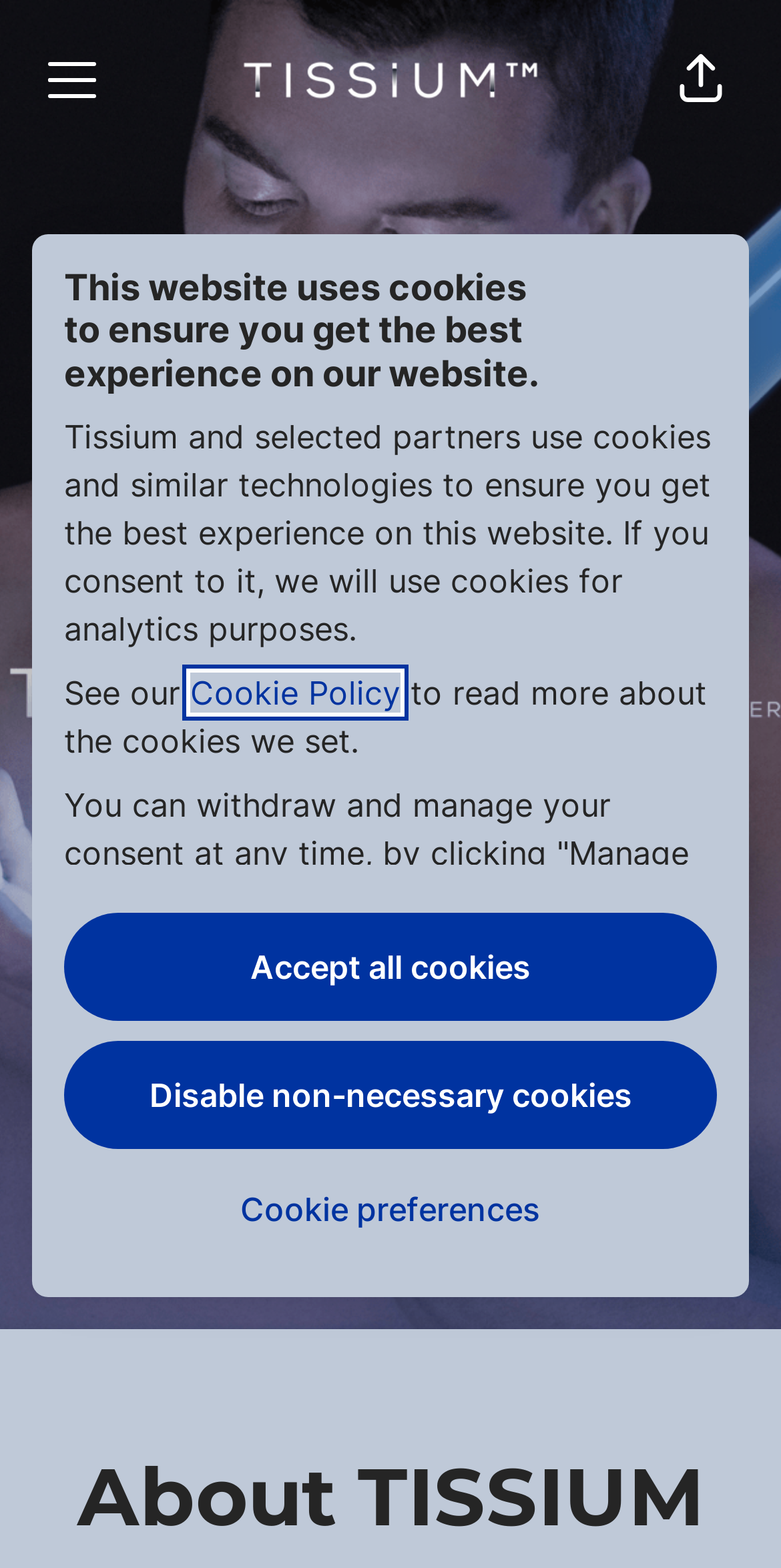What is the purpose of the 'Accept all cookies' button?
Using the visual information from the image, give a one-word or short-phrase answer.

To accept all cookies